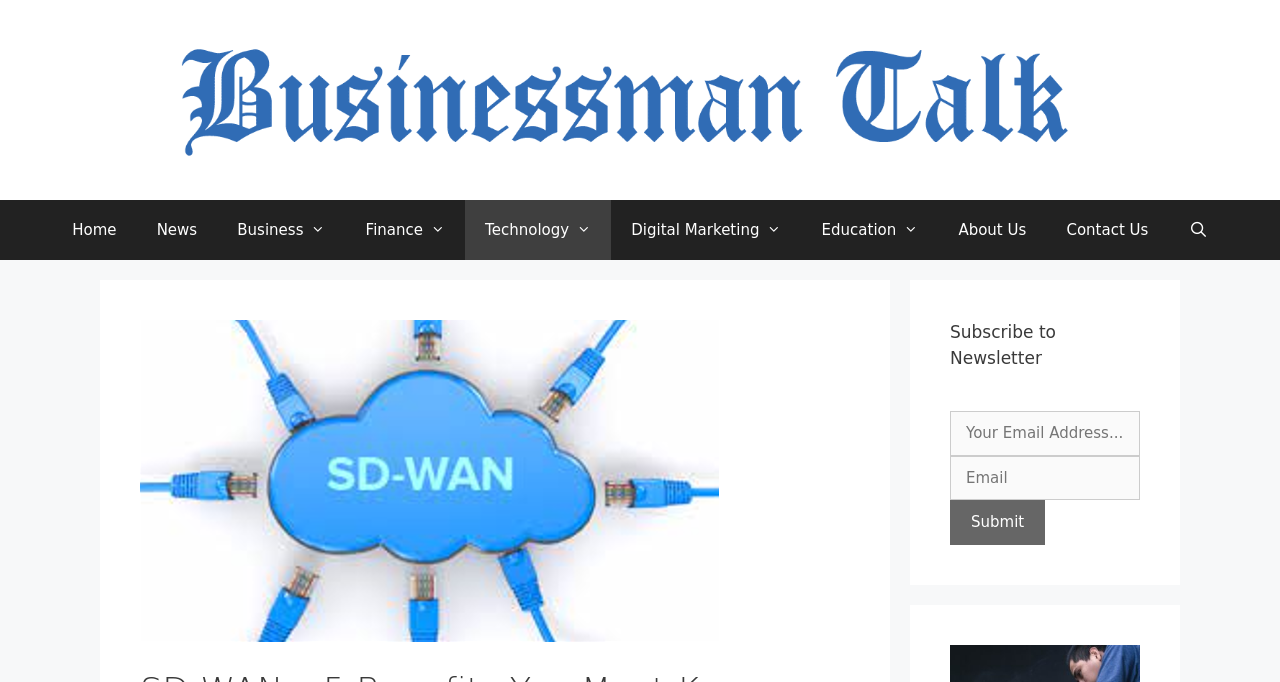Determine the bounding box coordinates of the target area to click to execute the following instruction: "Enter your email address."

[0.742, 0.603, 0.891, 0.668]